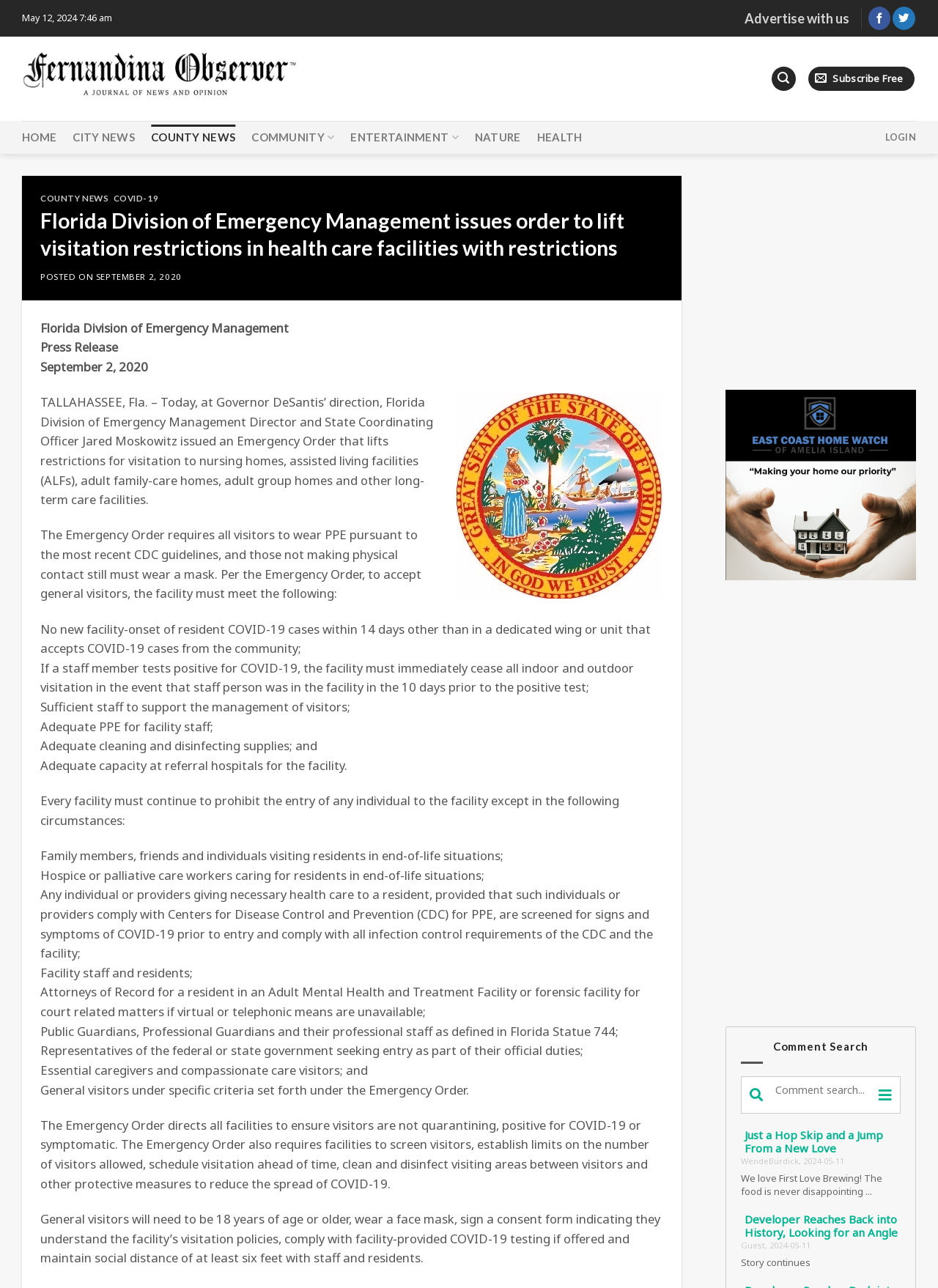What is the purpose of the facility's visitation policies?
Please provide a comprehensive answer based on the details in the screenshot.

I inferred the purpose of the facility's visitation policies by reading the text content of the webpage, which mentions various measures to reduce the spread of COVID-19, such as screening visitors, establishing limits on the number of visitors, and cleaning and disinfecting visiting areas.